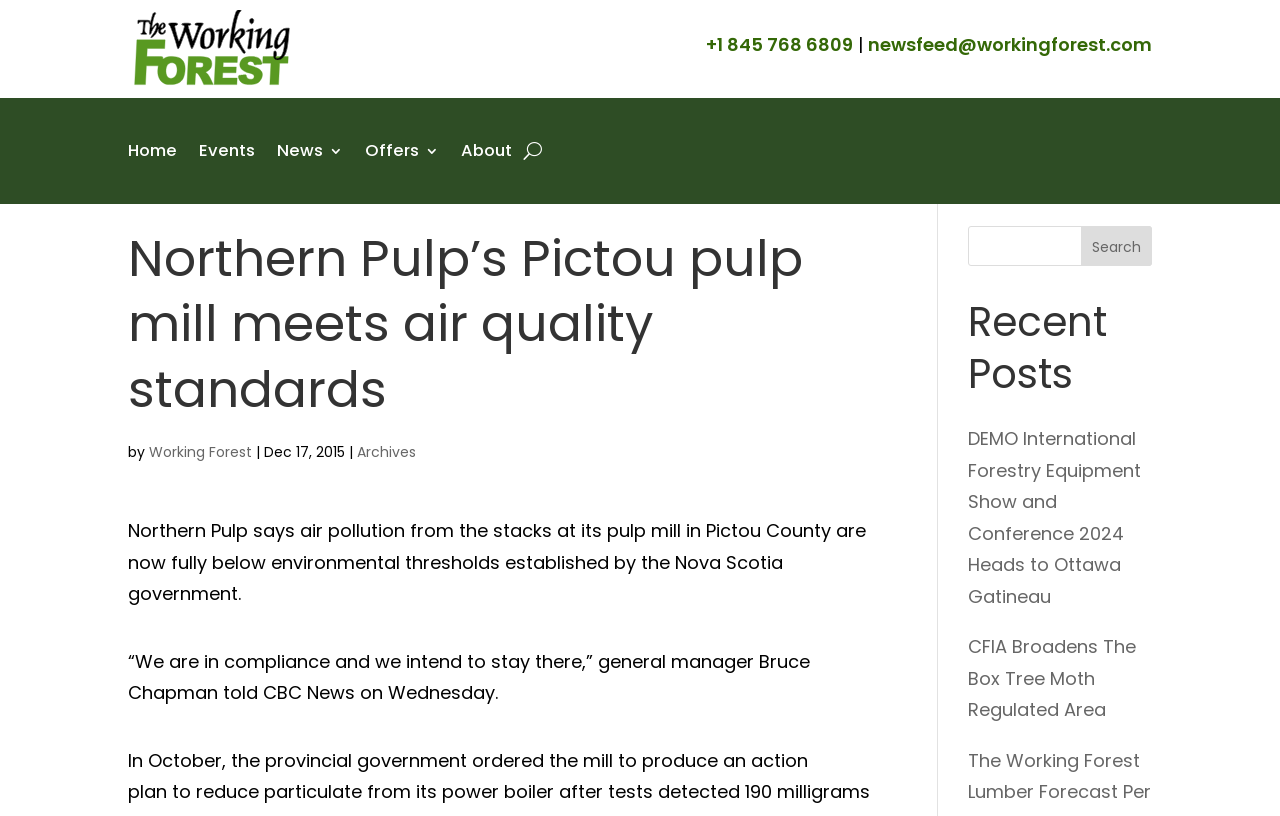Locate the bounding box coordinates of the area that needs to be clicked to fulfill the following instruction: "Search for something". The coordinates should be in the format of four float numbers between 0 and 1, namely [left, top, right, bottom].

[0.756, 0.277, 0.9, 0.326]